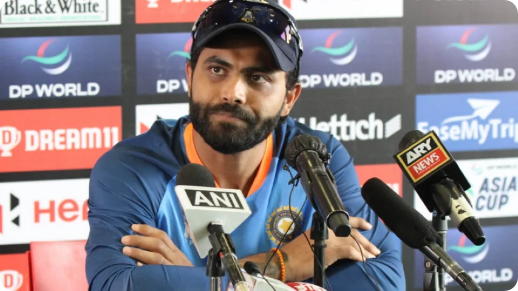Offer an in-depth caption of the image, mentioning all notable aspects.

In a media interaction, Indian cricketer Ravindra Jadeja is seen thoughtfully addressing questions at a press conference. Dressed in blue with the Indian cricket team's emblem, he sports sunglasses and has a serious expression, signaling the importance of the occasion. Surrounding him are microphones from various news outlets, including ANI and ARY News, indicating a significant event, possibly related to an upcoming match or series. The backdrop features promotional logos, creating a professional atmosphere reflective of the cricketing world's press activities. Jadeja's composed demeanor highlights his experience as a seasoned all-rounder, preparing to share insights ahead of a crucial competition.